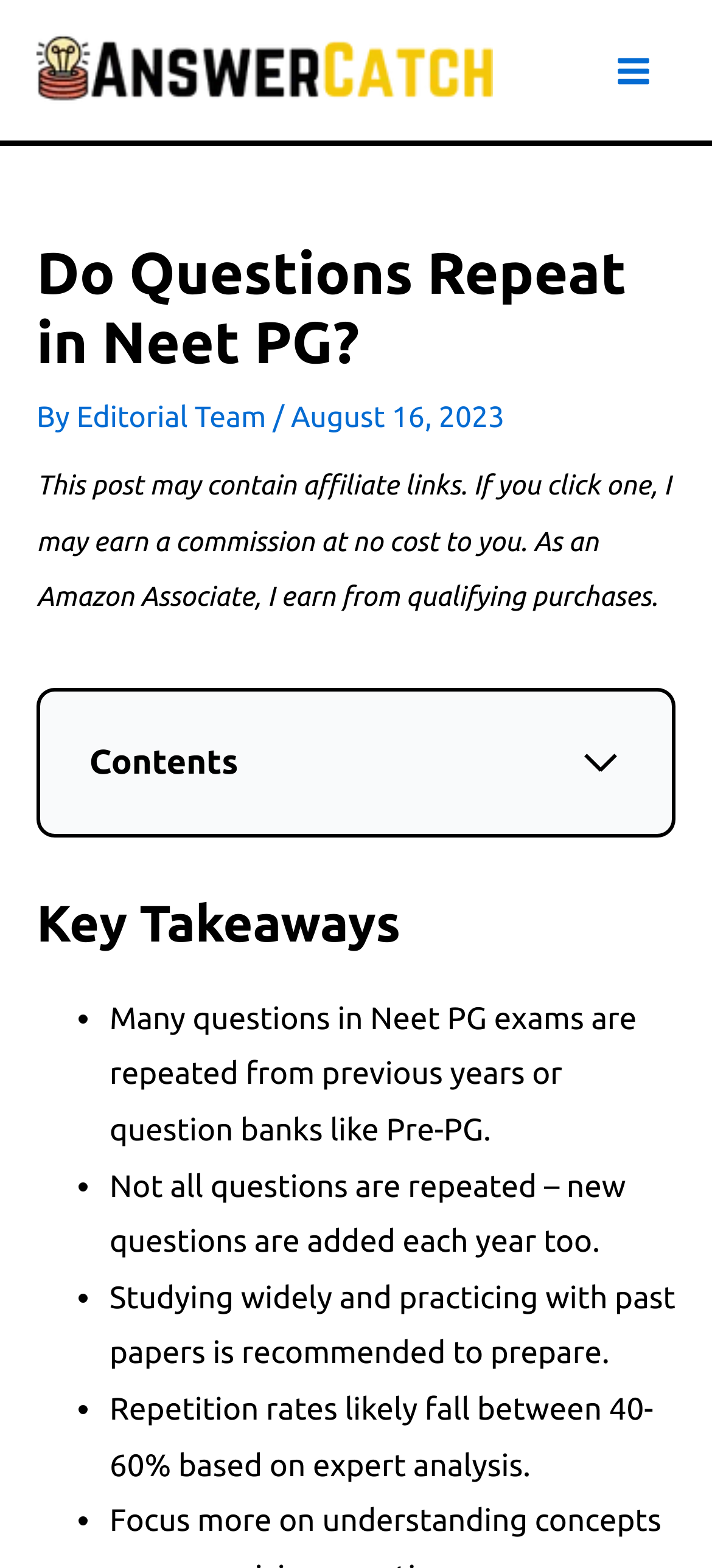Who wrote the article on NEET PG question repetition?
From the screenshot, provide a brief answer in one word or phrase.

Editorial Team